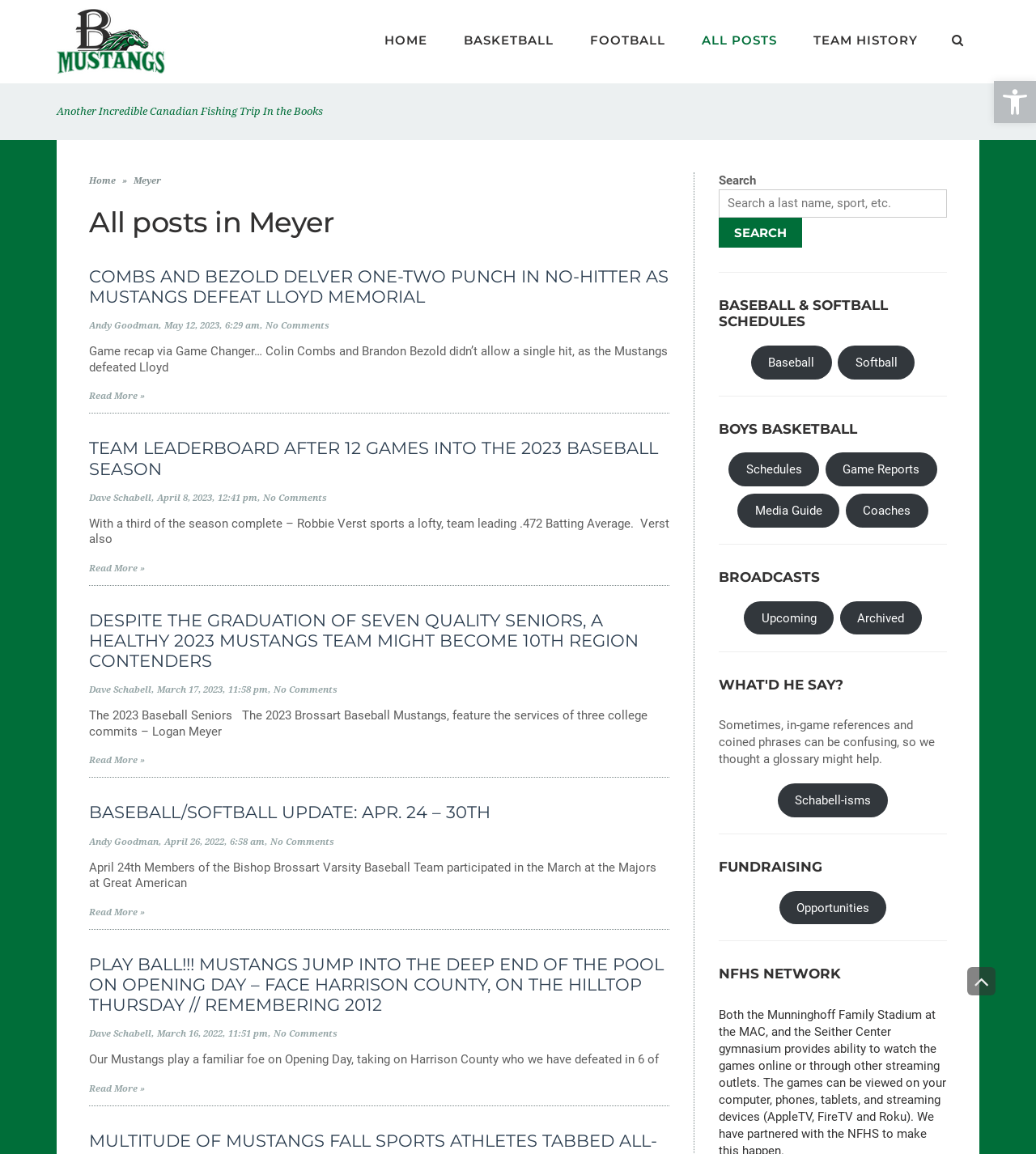Identify the bounding box coordinates for the element you need to click to achieve the following task: "Click on HOME". The coordinates must be four float values ranging from 0 to 1, formatted as [left, top, right, bottom].

[0.371, 0.0, 0.412, 0.07]